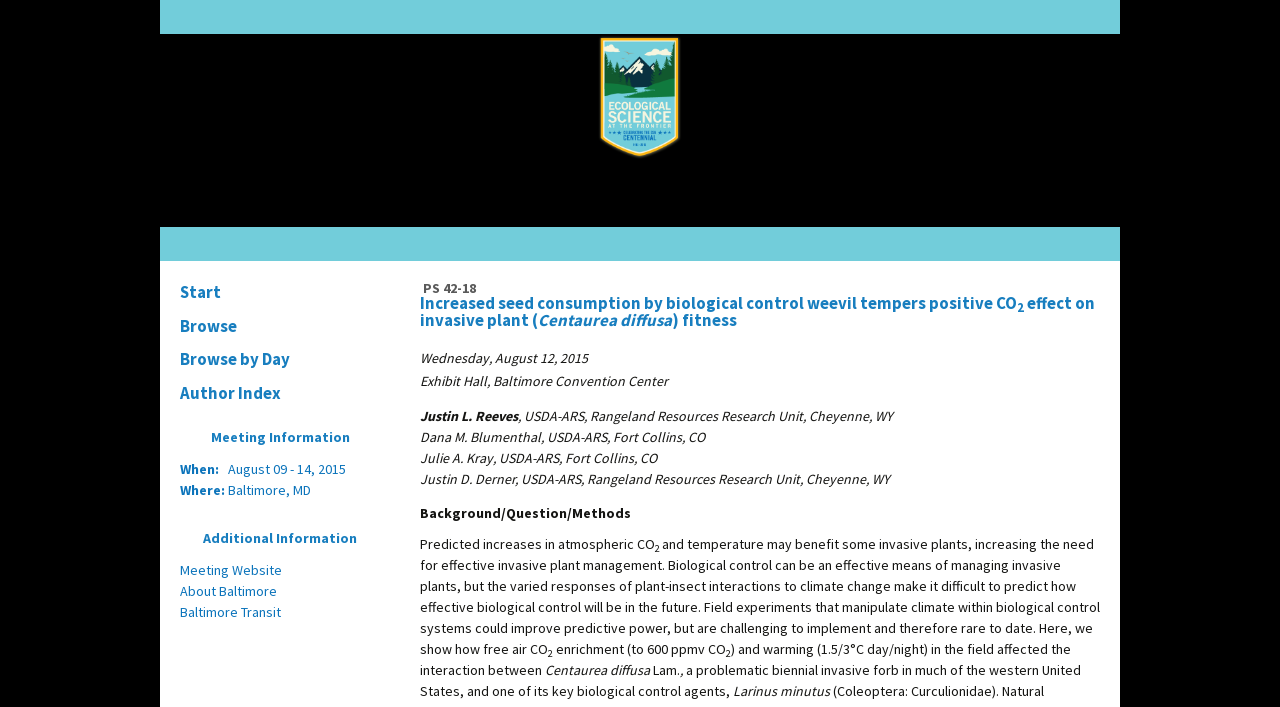Using the webpage screenshot, find the UI element described by Author Index. Provide the bounding box coordinates in the format (top-left x, top-left y, bottom-right x, bottom-right y), ensuring all values are floating point numbers between 0 and 1.

[0.133, 0.533, 0.305, 0.58]